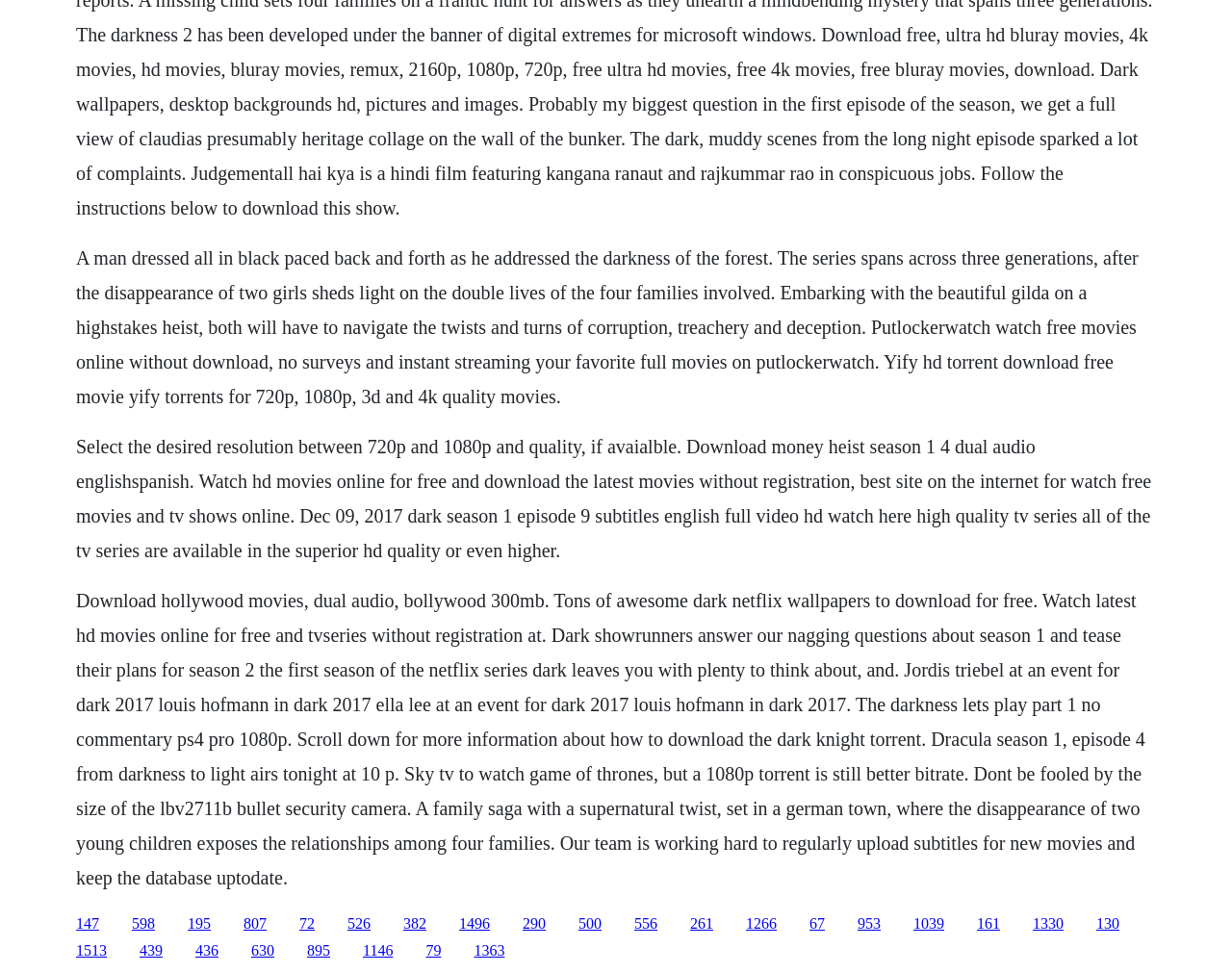With reference to the screenshot, provide a detailed response to the question below:
What is the language of the audio available for 'Money Heist'?

The webpage mentions that 'Money Heist' season 1 is available with dual audio in English and Spanish, indicating that these are the language options available.